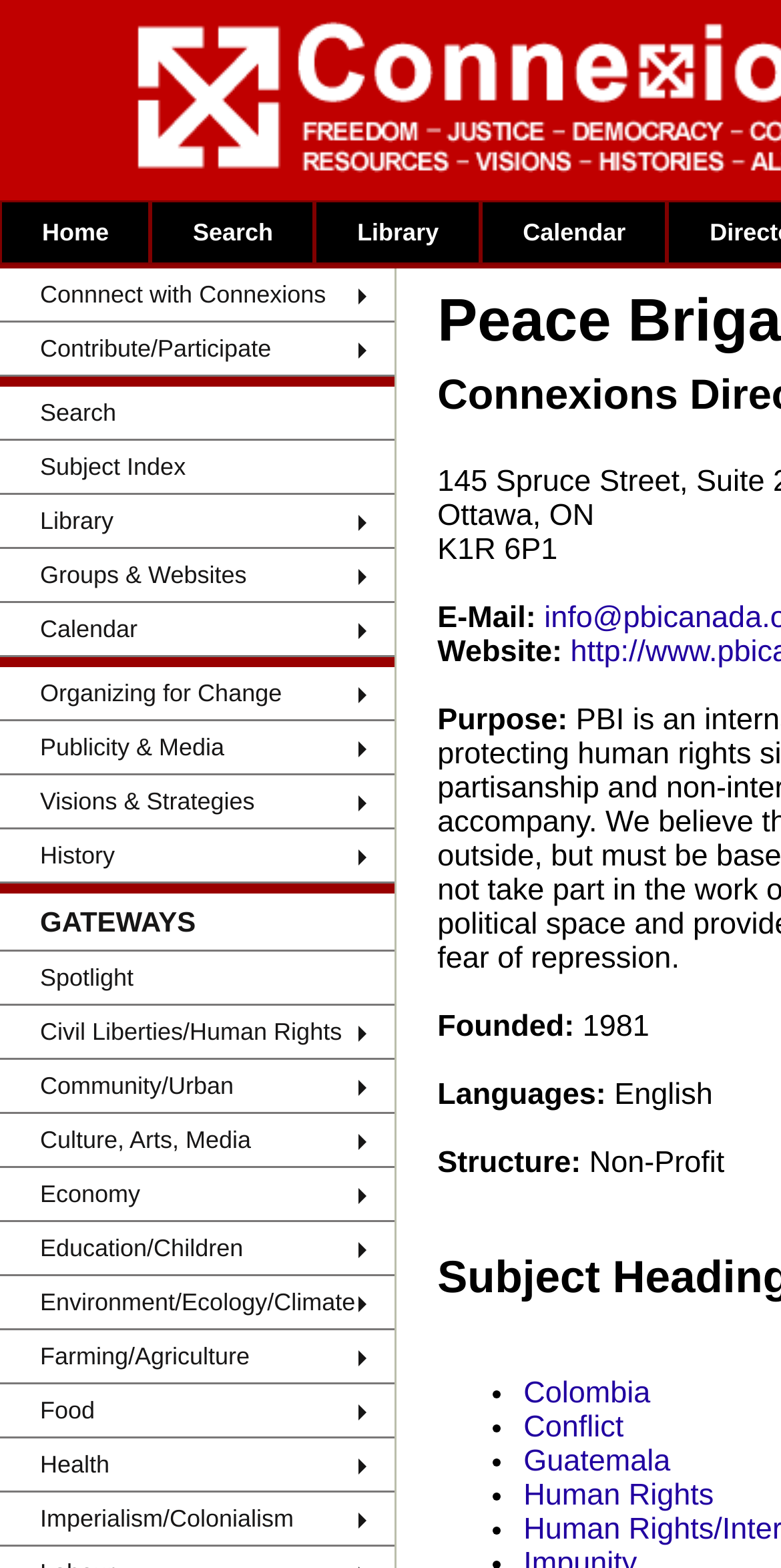Locate the UI element described as follows: "Other Calendars". Return the bounding box coordinates as four float numbers between 0 and 1 in the order [left, top, right, bottom].

[0.616, 0.222, 0.855, 0.24]